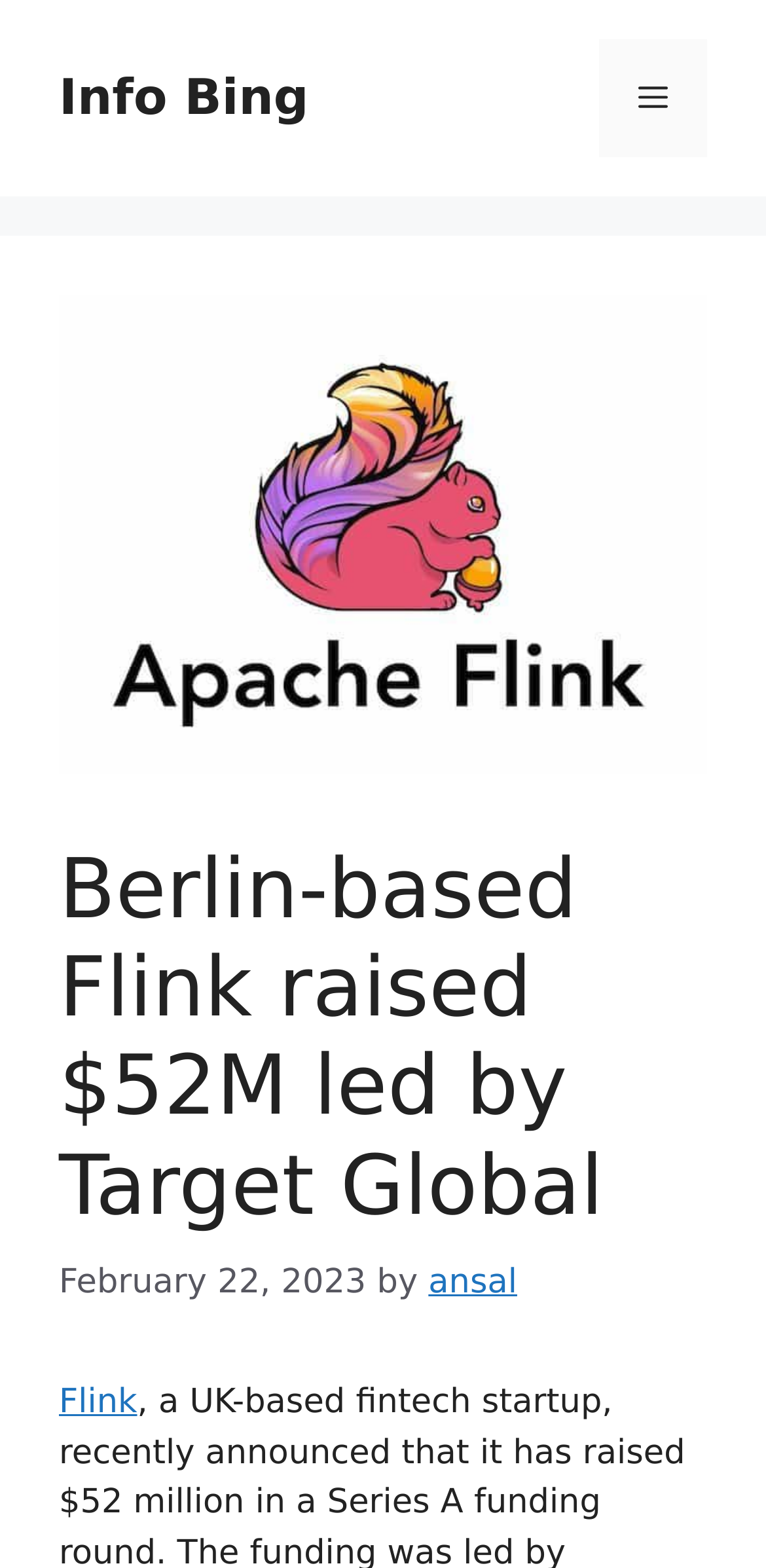What is the name of the fintech startup?
Using the image, respond with a single word or phrase.

Flink